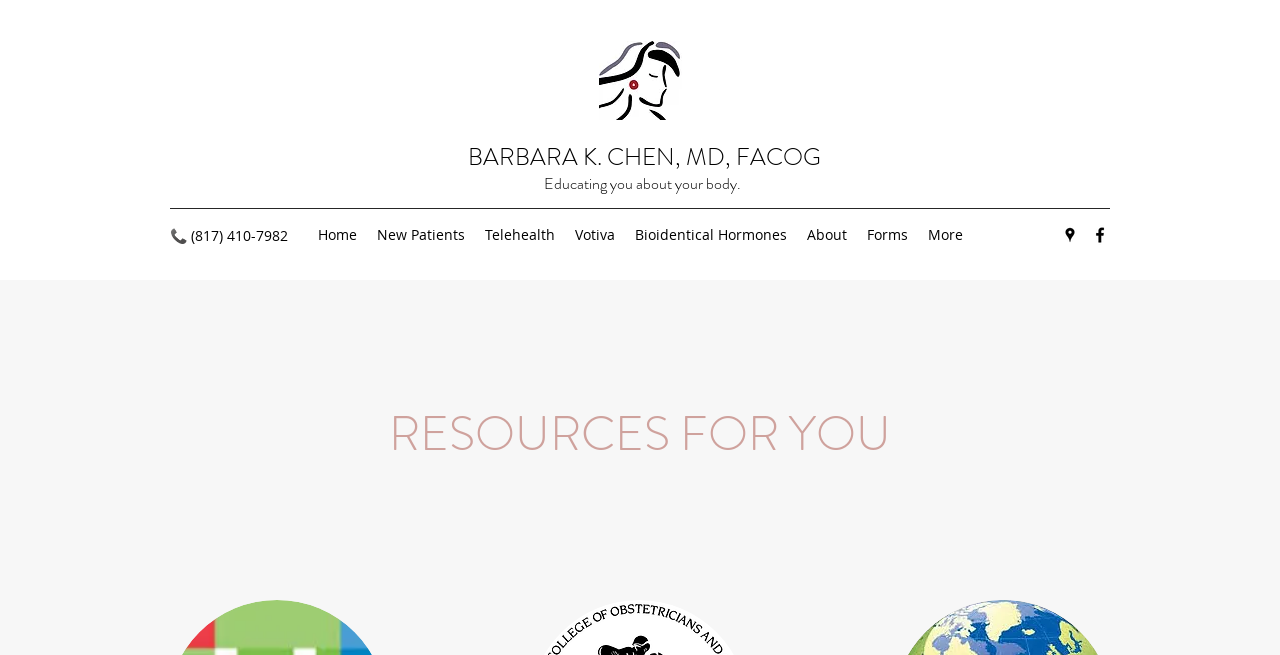Given the element description: "New Patients", predict the bounding box coordinates of the UI element it refers to, using four float numbers between 0 and 1, i.e., [left, top, right, bottom].

[0.286, 0.336, 0.371, 0.382]